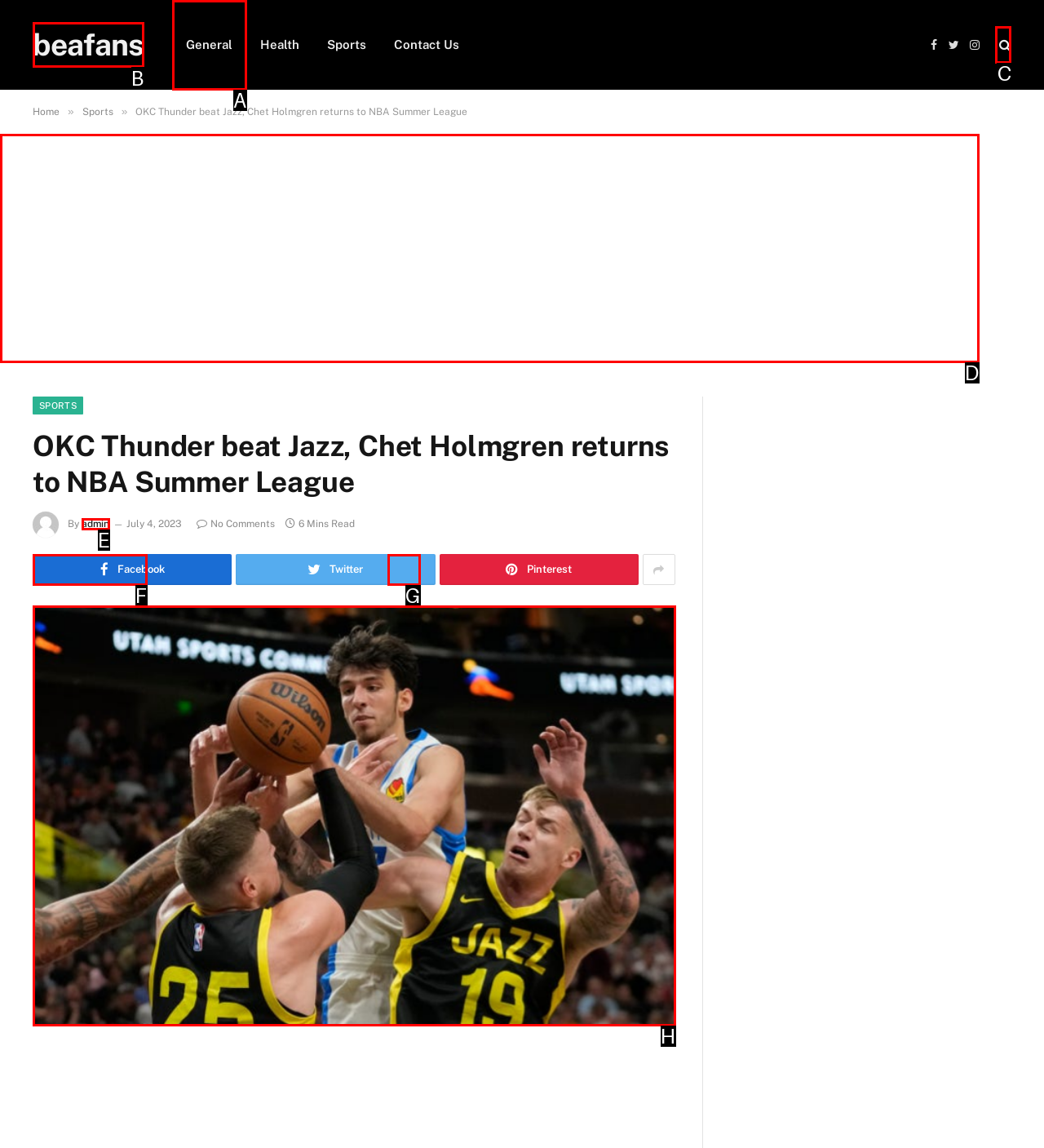Find the HTML element that matches the description: aria-label="Advertisement" name="aswift_1" title="Advertisement"
Respond with the corresponding letter from the choices provided.

D